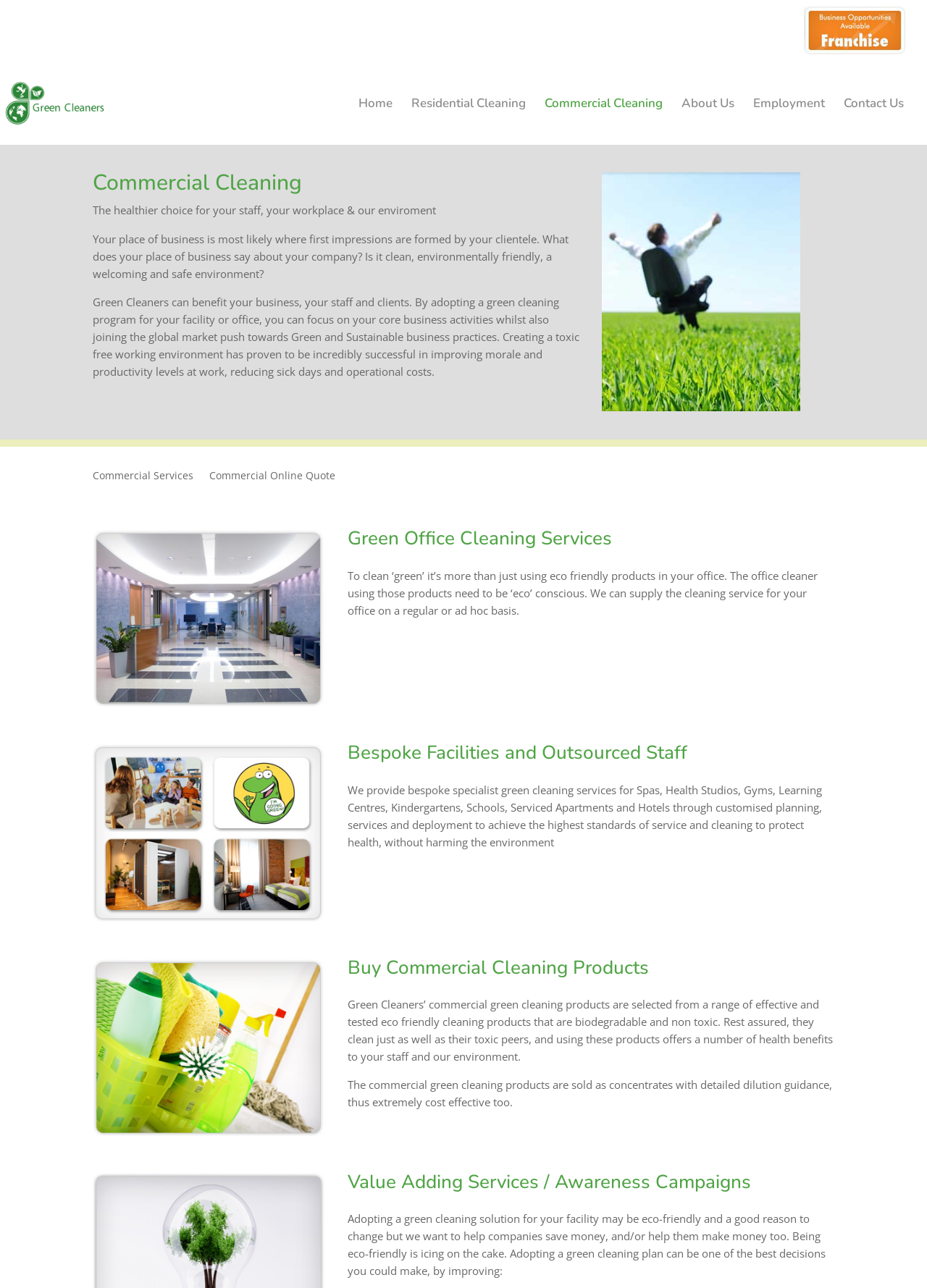Identify the bounding box coordinates for the element that needs to be clicked to fulfill this instruction: "Click on the 'Home' link". Provide the coordinates in the format of four float numbers between 0 and 1: [left, top, right, bottom].

[0.387, 0.076, 0.423, 0.112]